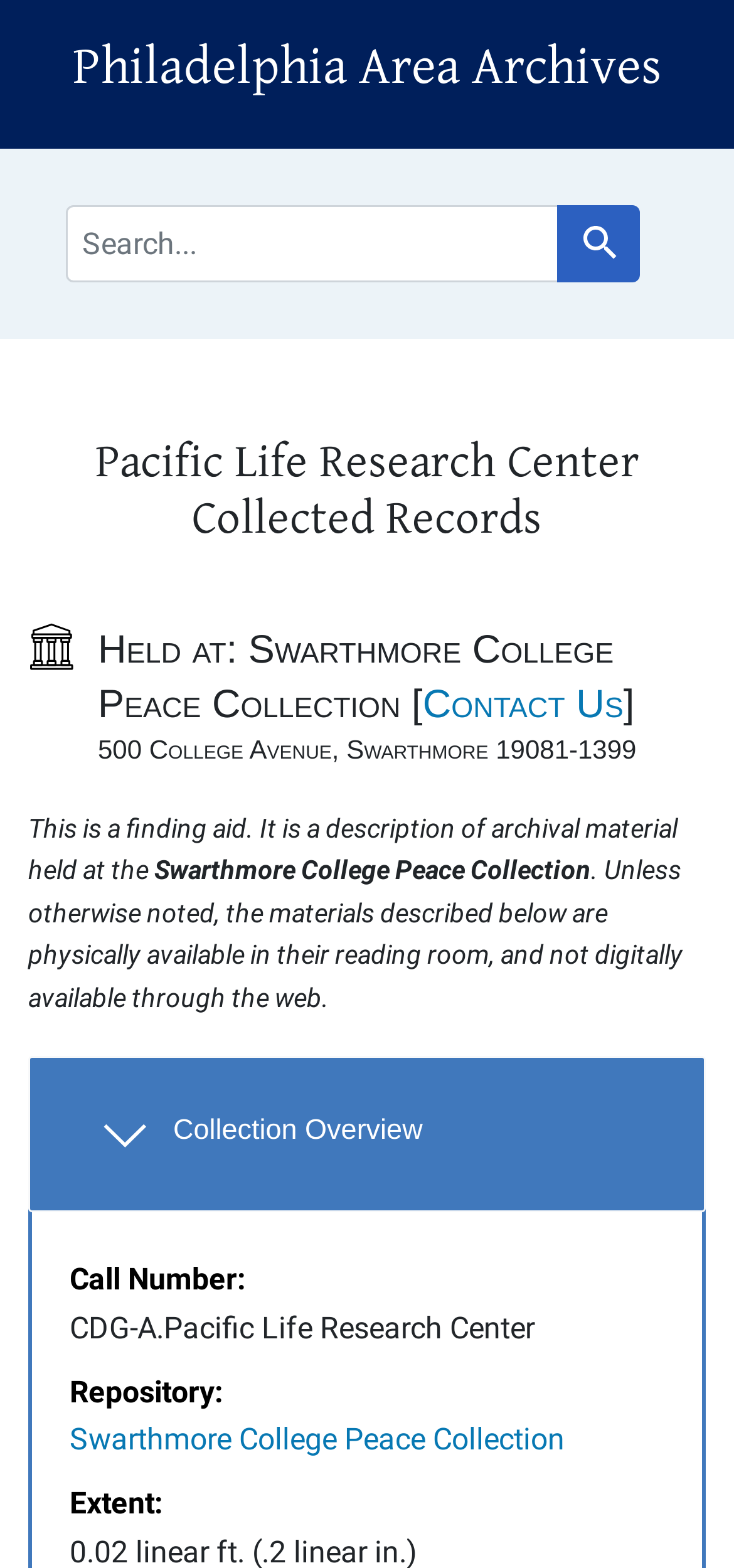Point out the bounding box coordinates of the section to click in order to follow this instruction: "Contact Us".

[0.576, 0.436, 0.849, 0.463]